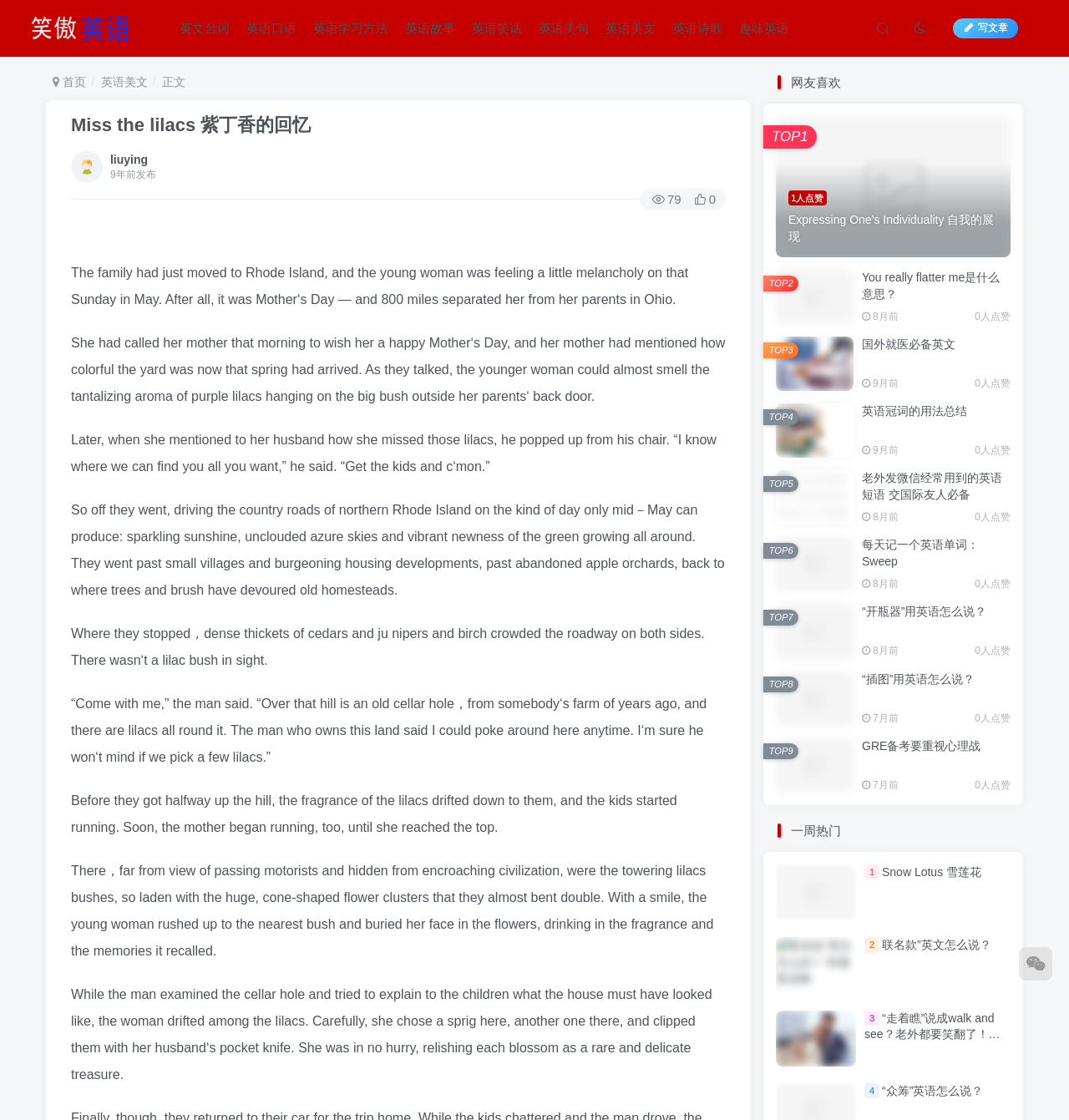Generate the title text from the webpage.

Miss the lilacs 紫丁香的回忆